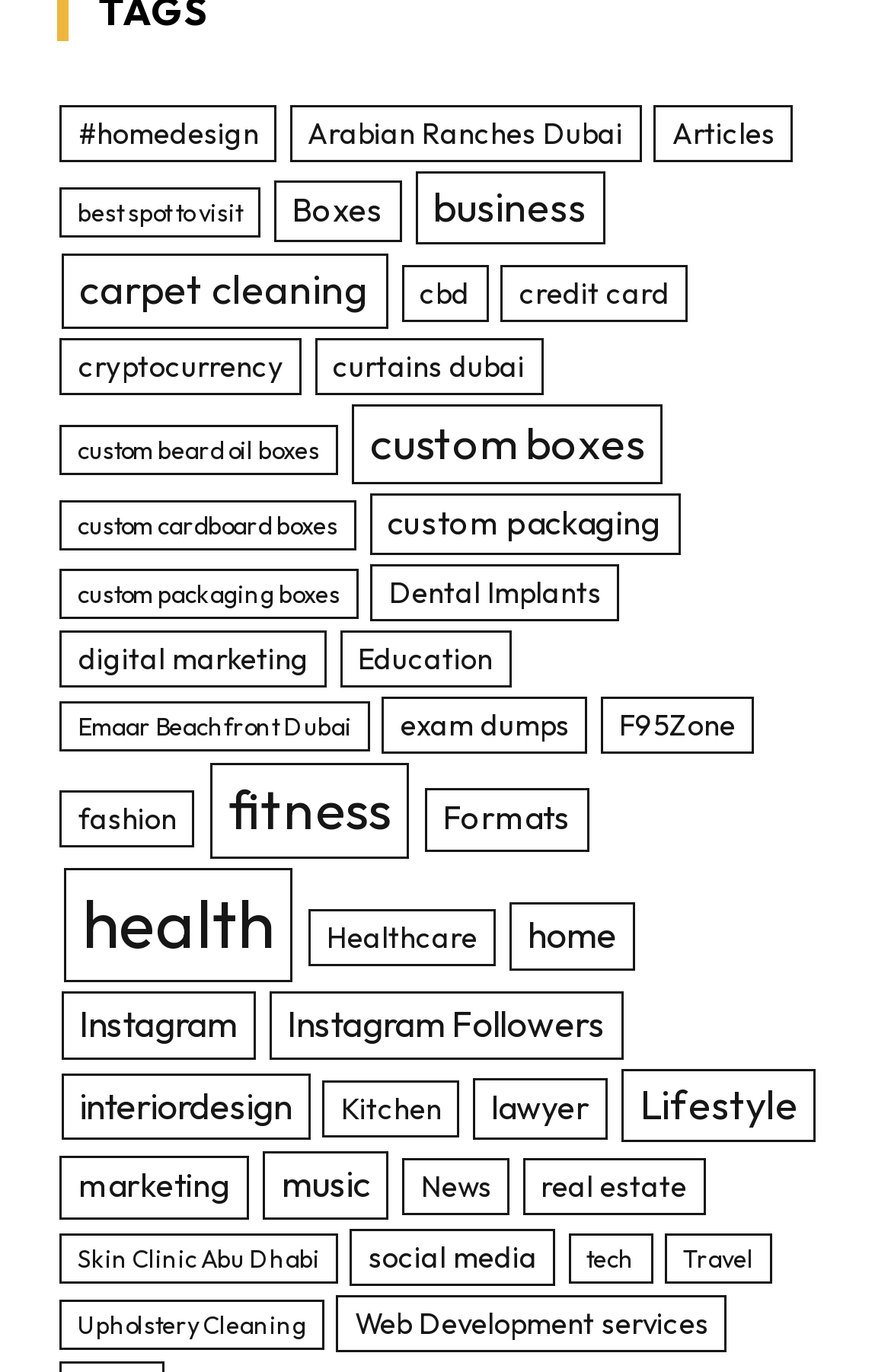Specify the bounding box coordinates of the element's area that should be clicked to execute the given instruction: "View Instagram related content". The coordinates should be four float numbers between 0 and 1, i.e., [left, top, right, bottom].

[0.068, 0.723, 0.286, 0.772]